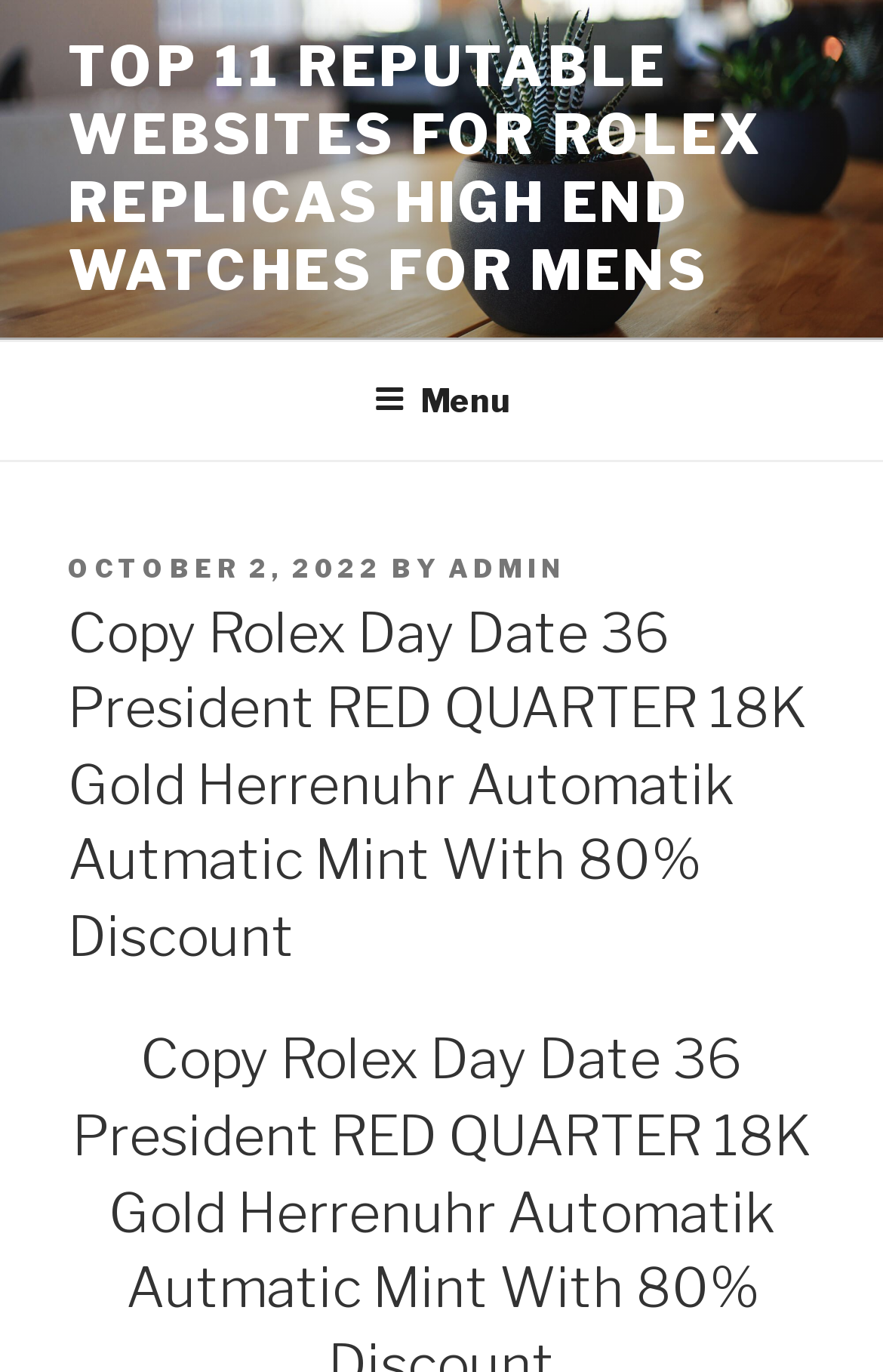Respond with a single word or short phrase to the following question: 
Who is the author of the article?

ADMIN